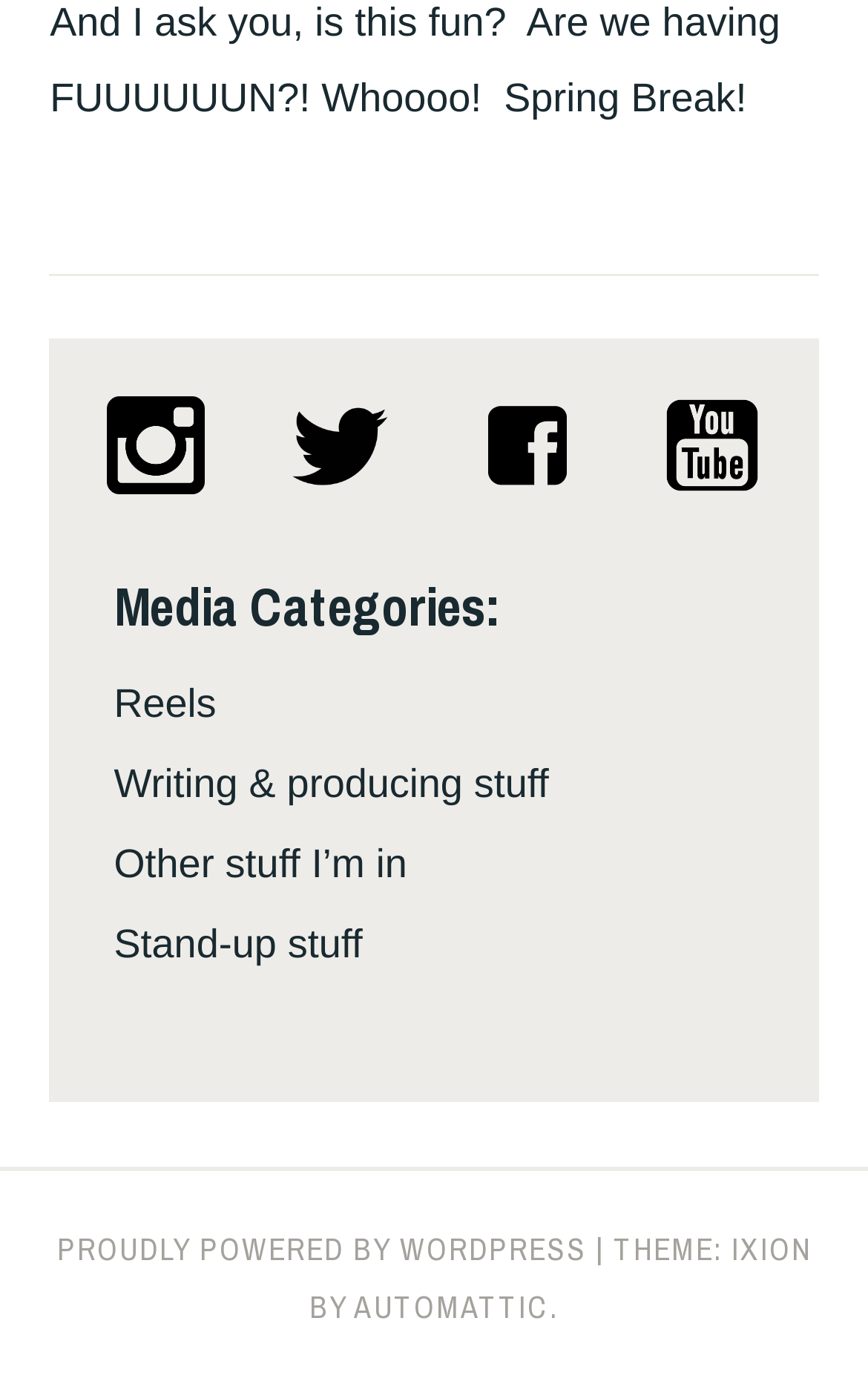Respond with a single word or phrase to the following question: What social media platforms are listed?

Instagram, Twitter, Facebook